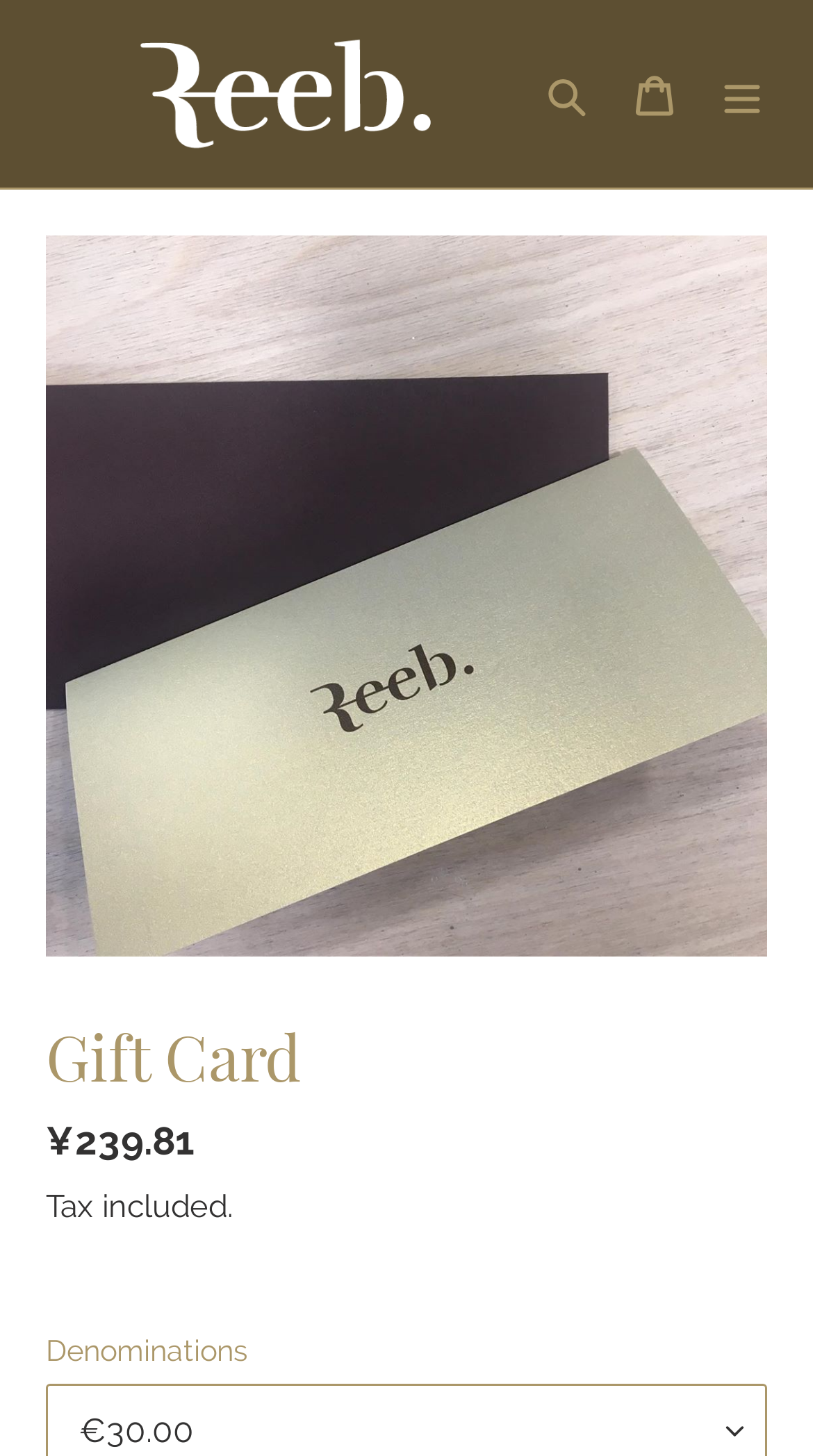What is the name of the gift card?
Provide a detailed answer to the question, using the image to inform your response.

The name of the gift card can be found in the top-left corner of the webpage, where it says 'Gift Card – Reeb.' and also has a link and an image with the same name.